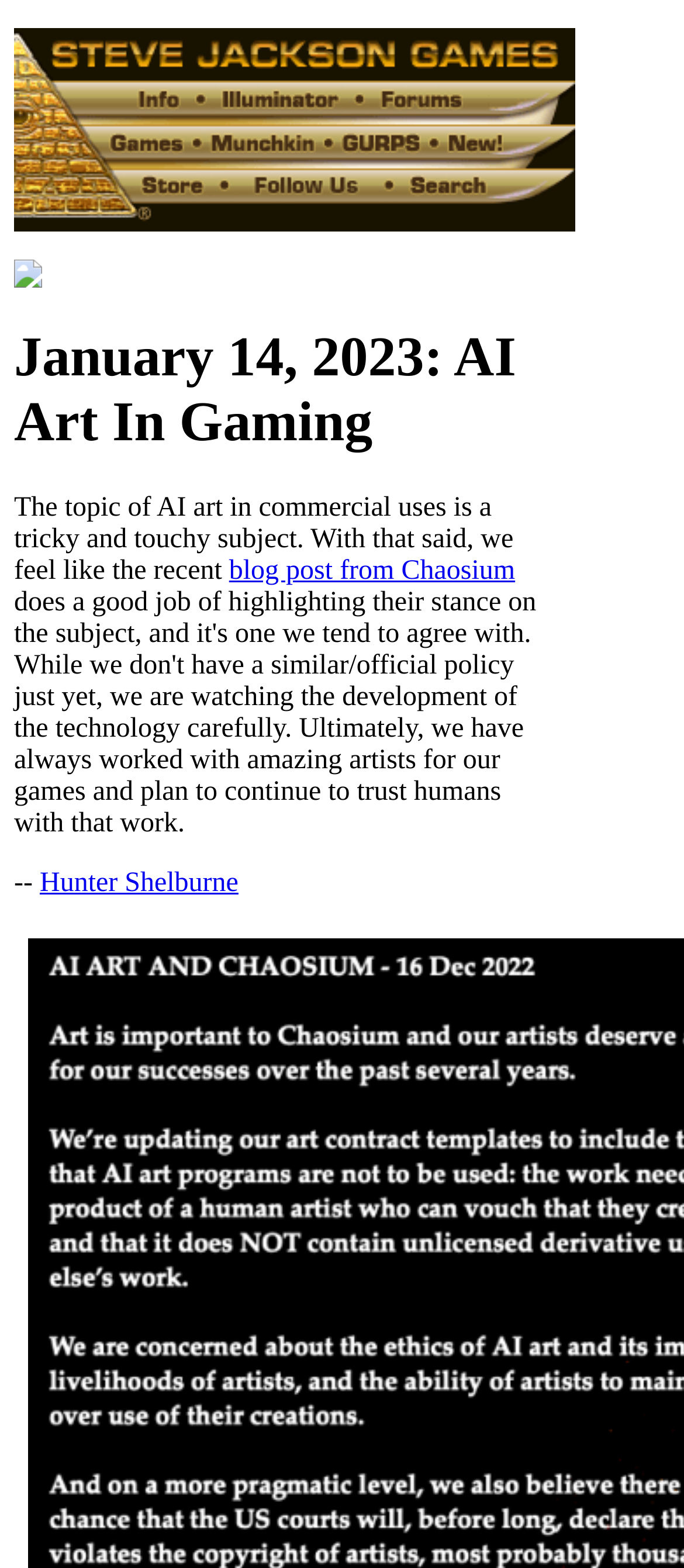Give the bounding box coordinates for the element described as: "Hunter Shelburne".

[0.058, 0.554, 0.349, 0.573]